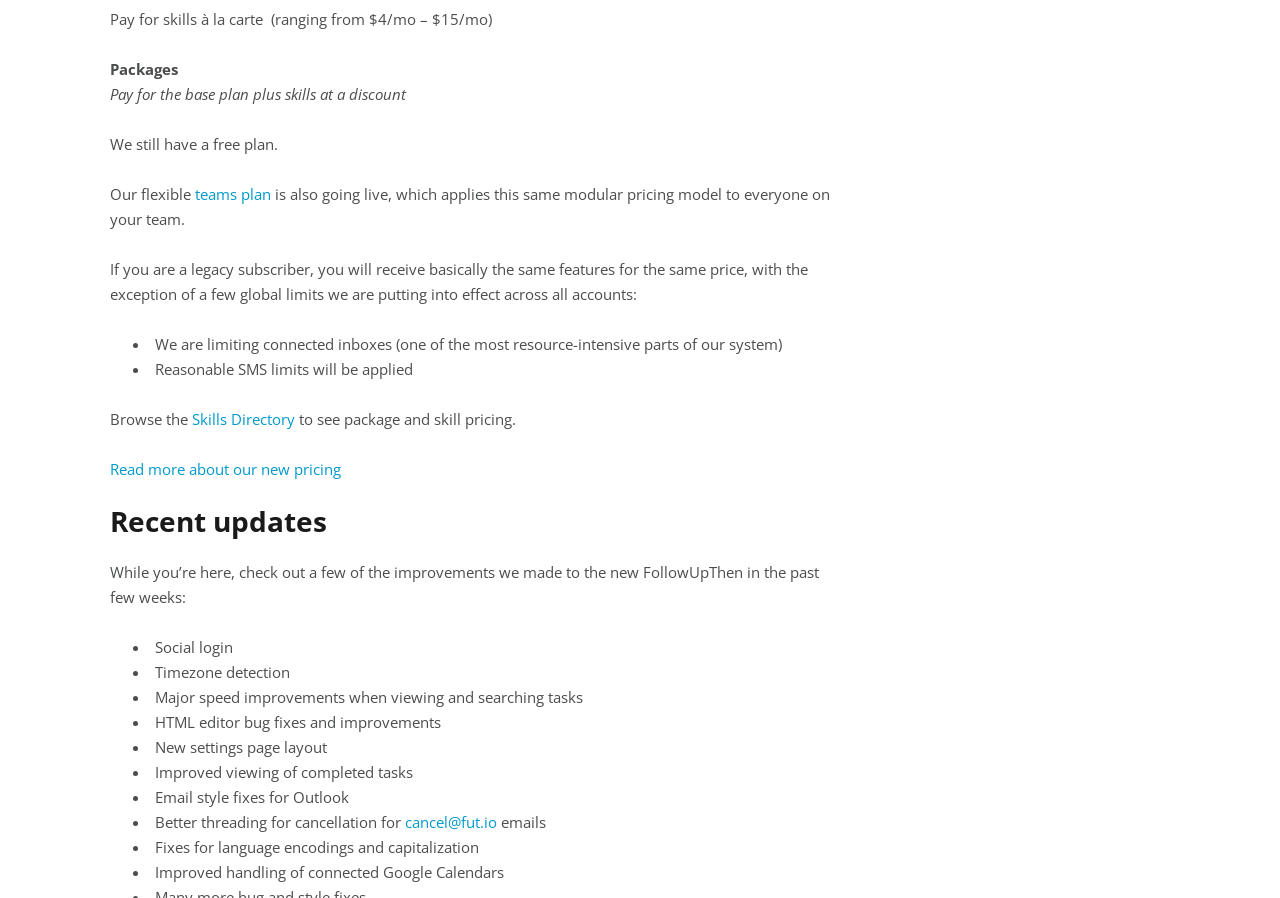Determine the bounding box for the UI element as described: "teams plan". The coordinates should be represented as four float numbers between 0 and 1, formatted as [left, top, right, bottom].

[0.152, 0.205, 0.212, 0.228]